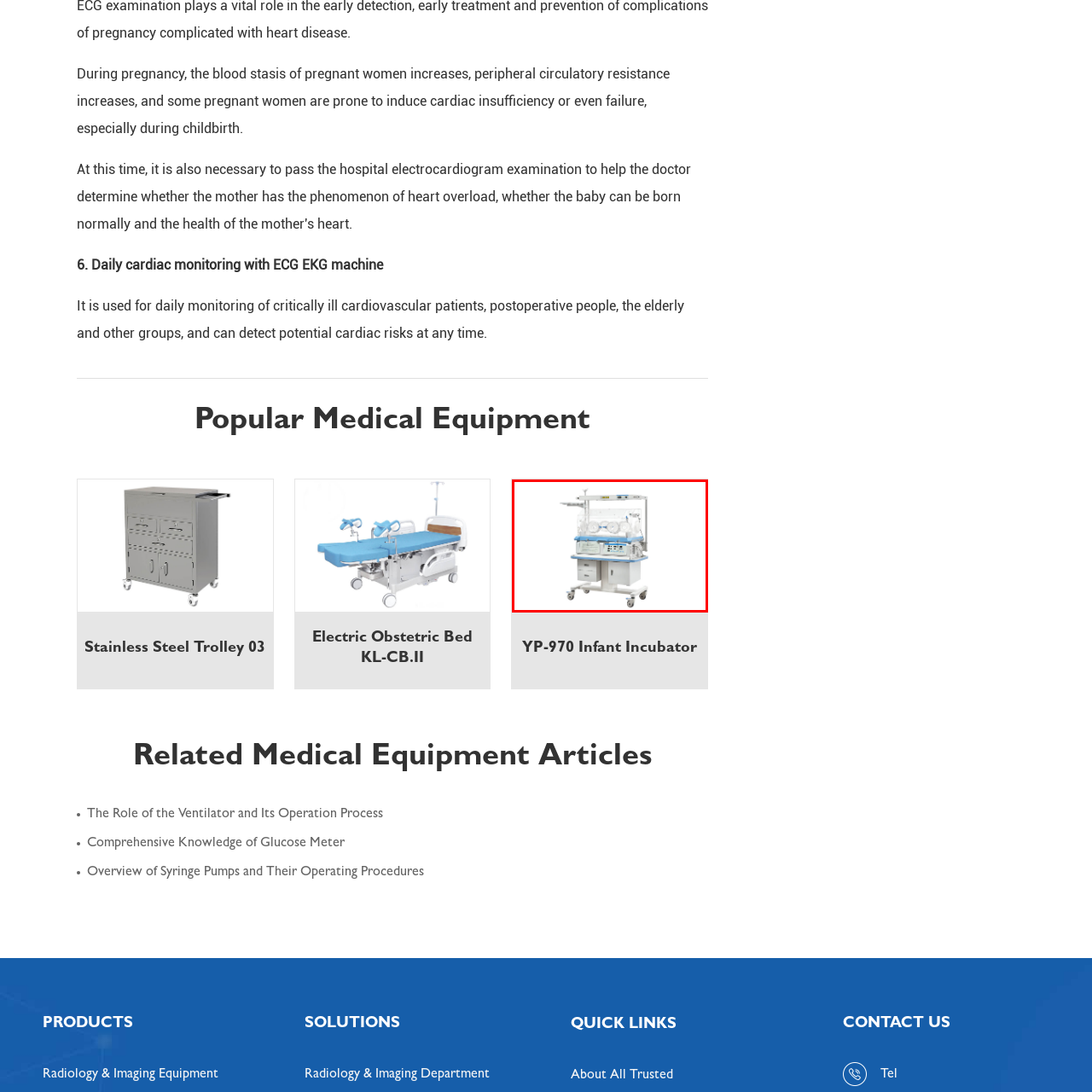What feature allows for easy observation of the infant?
Look at the image within the red bounding box and respond with a single word or phrase.

Transparent cover